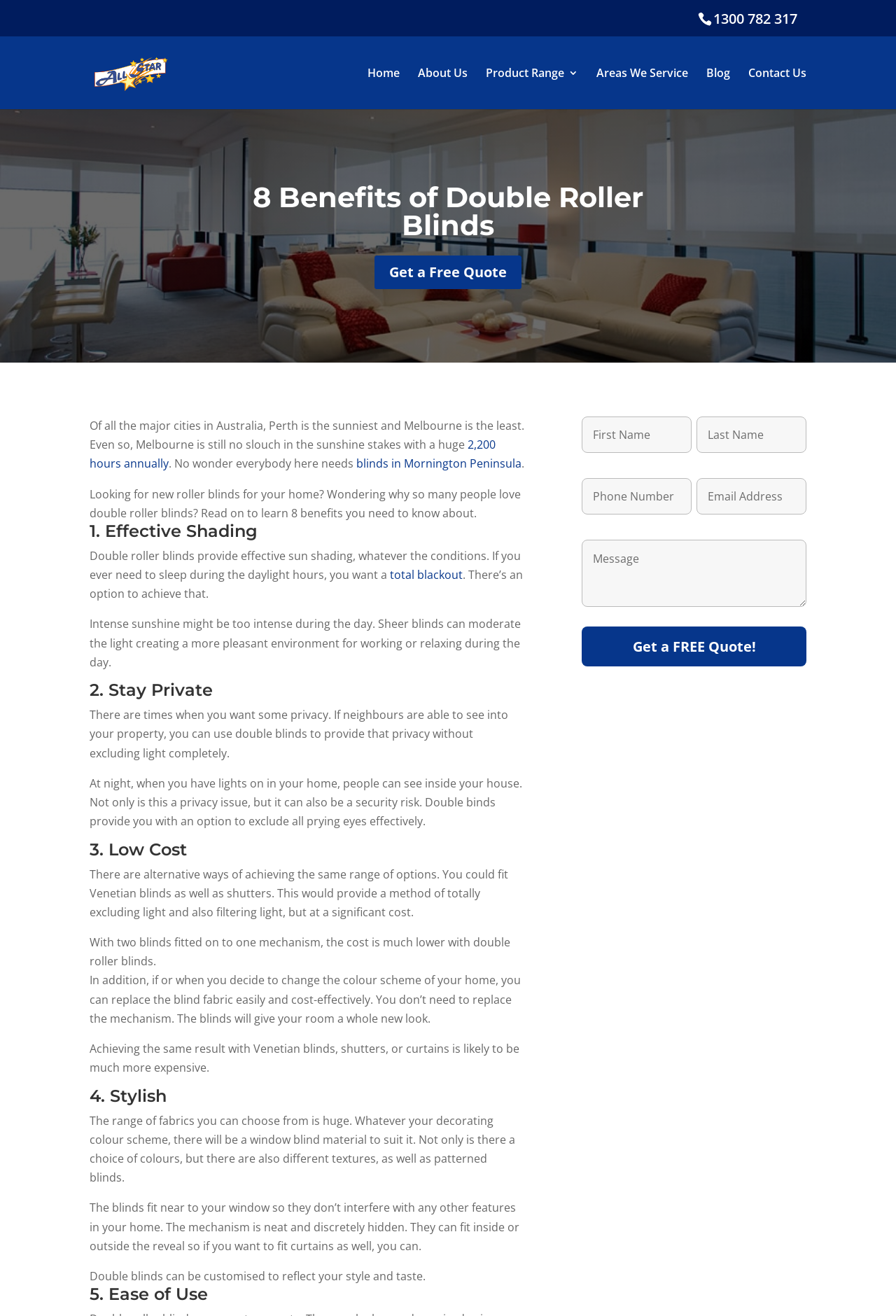Find the bounding box coordinates of the clickable area that will achieve the following instruction: "Enter your first name".

[0.649, 0.316, 0.772, 0.344]